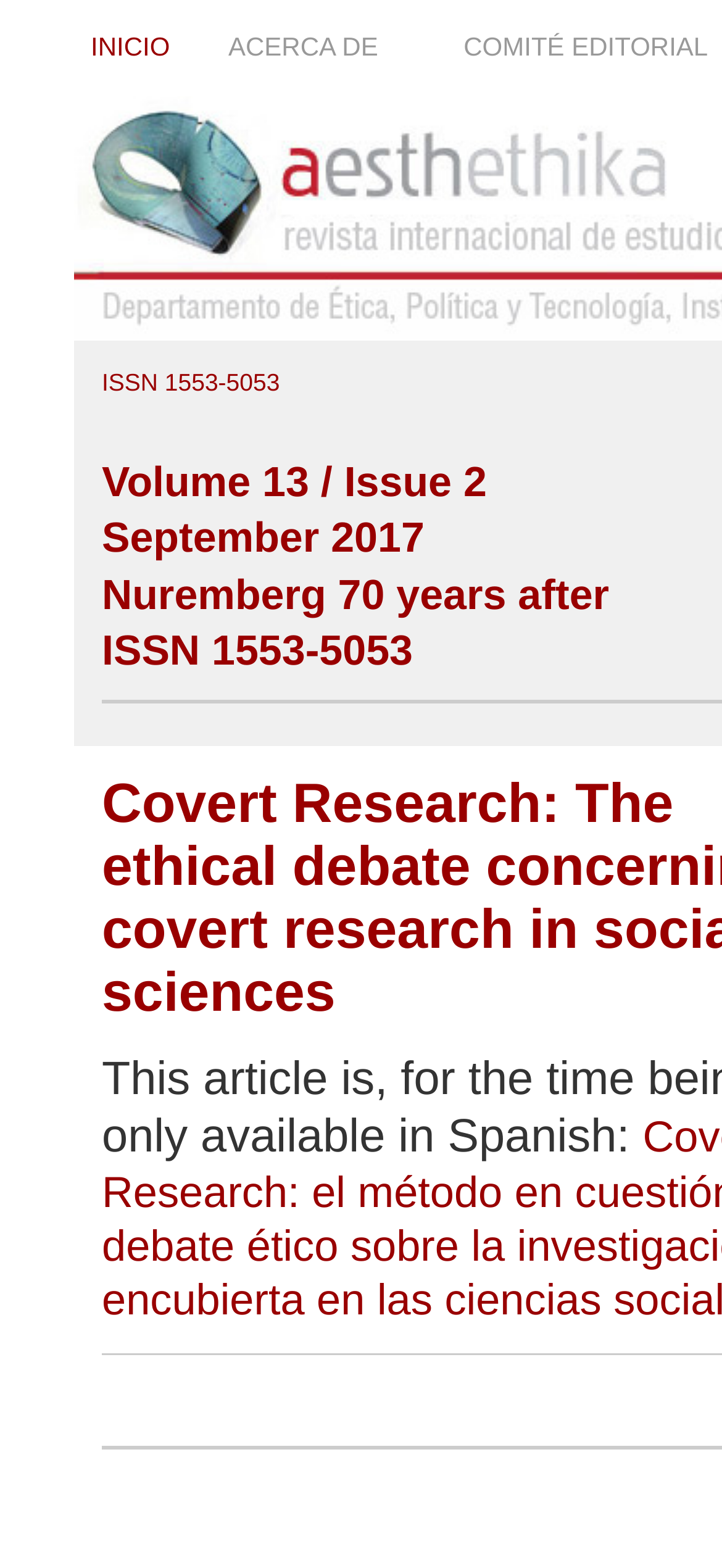Identify the bounding box coordinates for the UI element that matches this description: "Comité Editorial".

[0.642, 0.02, 0.989, 0.039]